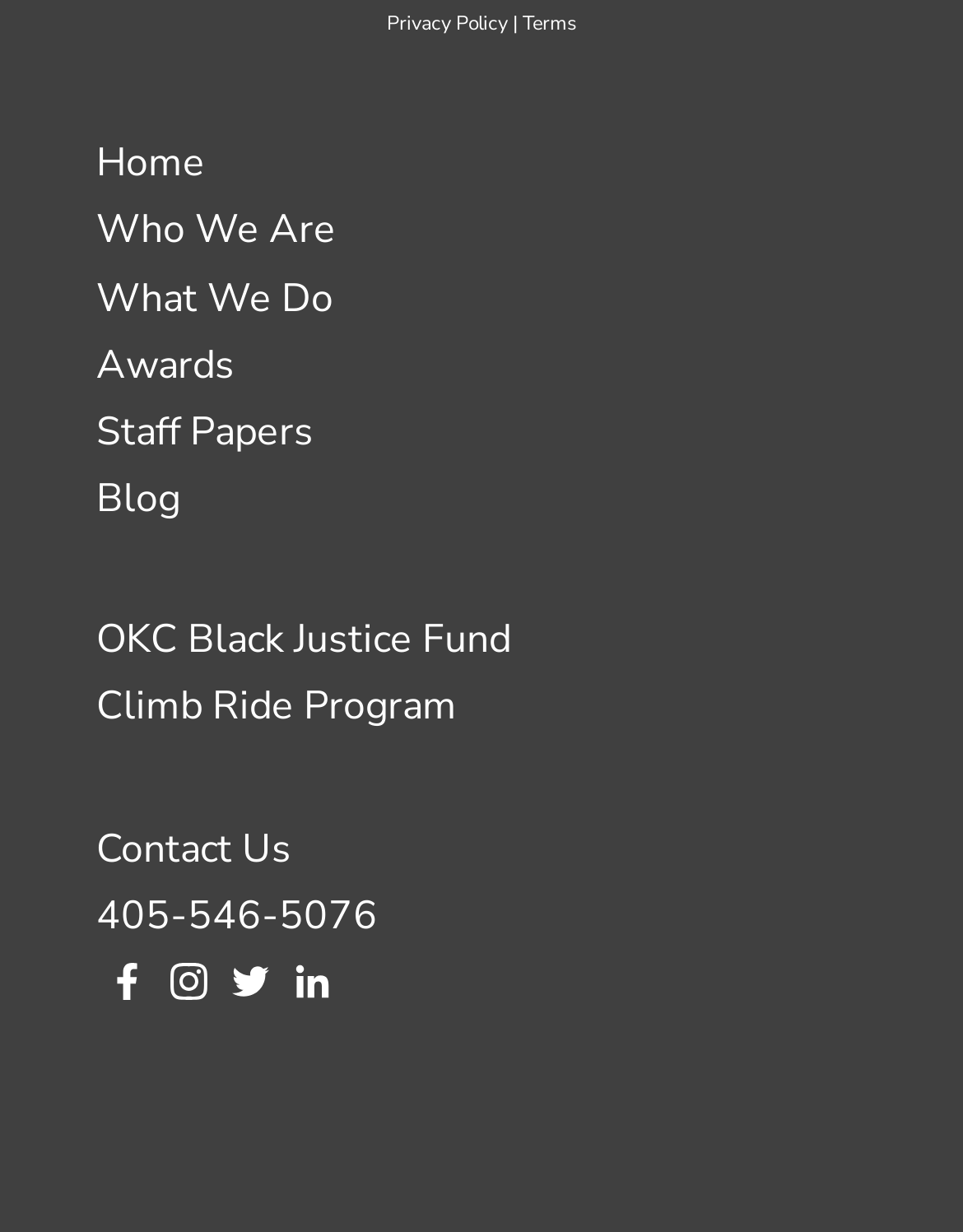Specify the bounding box coordinates of the element's area that should be clicked to execute the given instruction: "read about who we are". The coordinates should be four float numbers between 0 and 1, i.e., [left, top, right, bottom].

[0.1, 0.165, 0.349, 0.209]